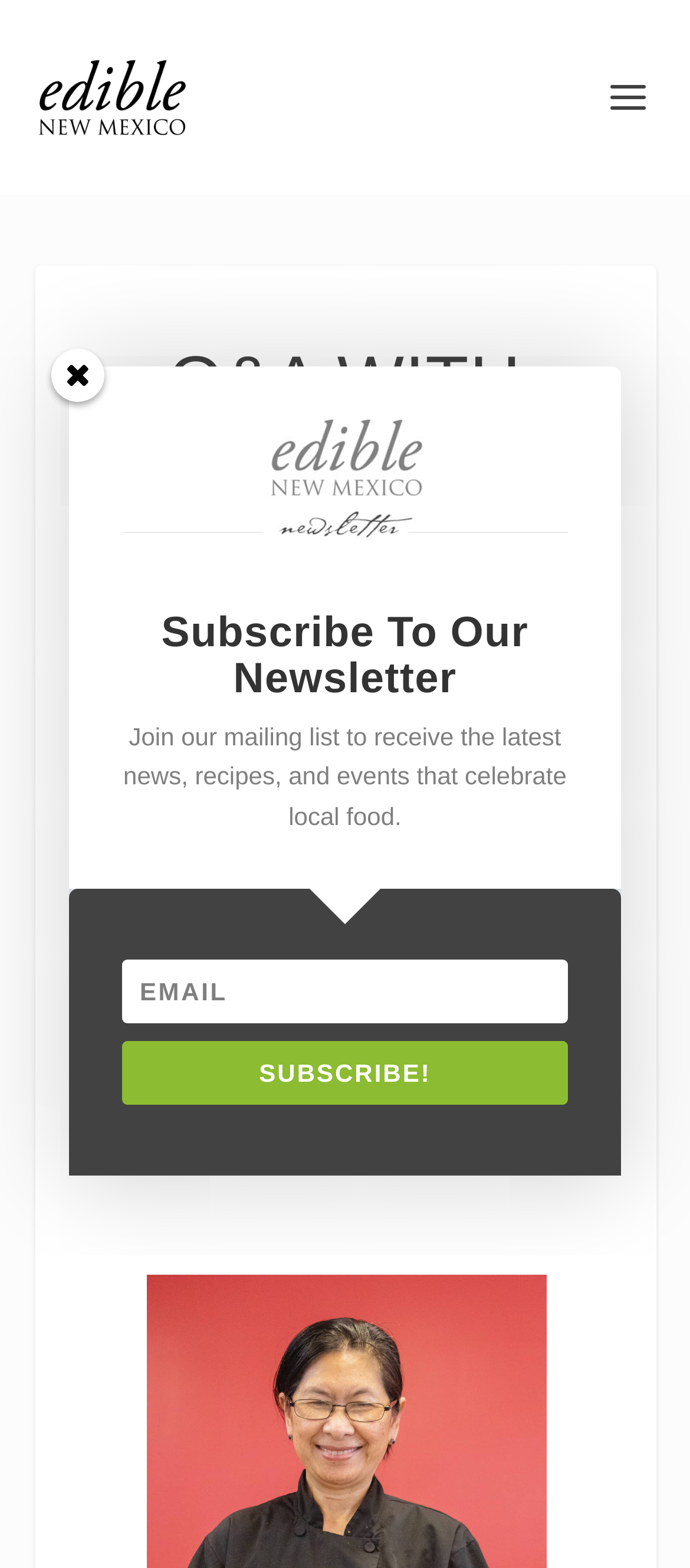Create a detailed narrative of the webpage’s visual and textual elements.

The webpage features a Q&A session with Chef Kimnath Gyallay-Pap, as indicated by the title "Q&A WITH CHEF KIMNATH GYALLAY-PAP" prominently displayed near the top of the page. Below the title, there is a publication date "May 16, 2021" followed by a separator and a link to the "Early Summer 2021" issue.

To the right of the title, there is a link to the "Eat" section. Further down, there is a heading "INTERVIEW AND PHOTOS BY STEPHANIE CAMERON" that separates the Q&A content from the rest of the page.

On the top-left corner, there is a link to "Edible New Mexico" accompanied by an image with the same name. This element is relatively small compared to the rest of the content.

In the middle of the page, there is a section dedicated to subscribing to the newsletter. This section is headed by "Subscribe To Our Newsletter" and includes a brief description of what the newsletter entails. Below the description, there is a text box to input an email address and a "SUBSCRIBE!" button to complete the subscription process.